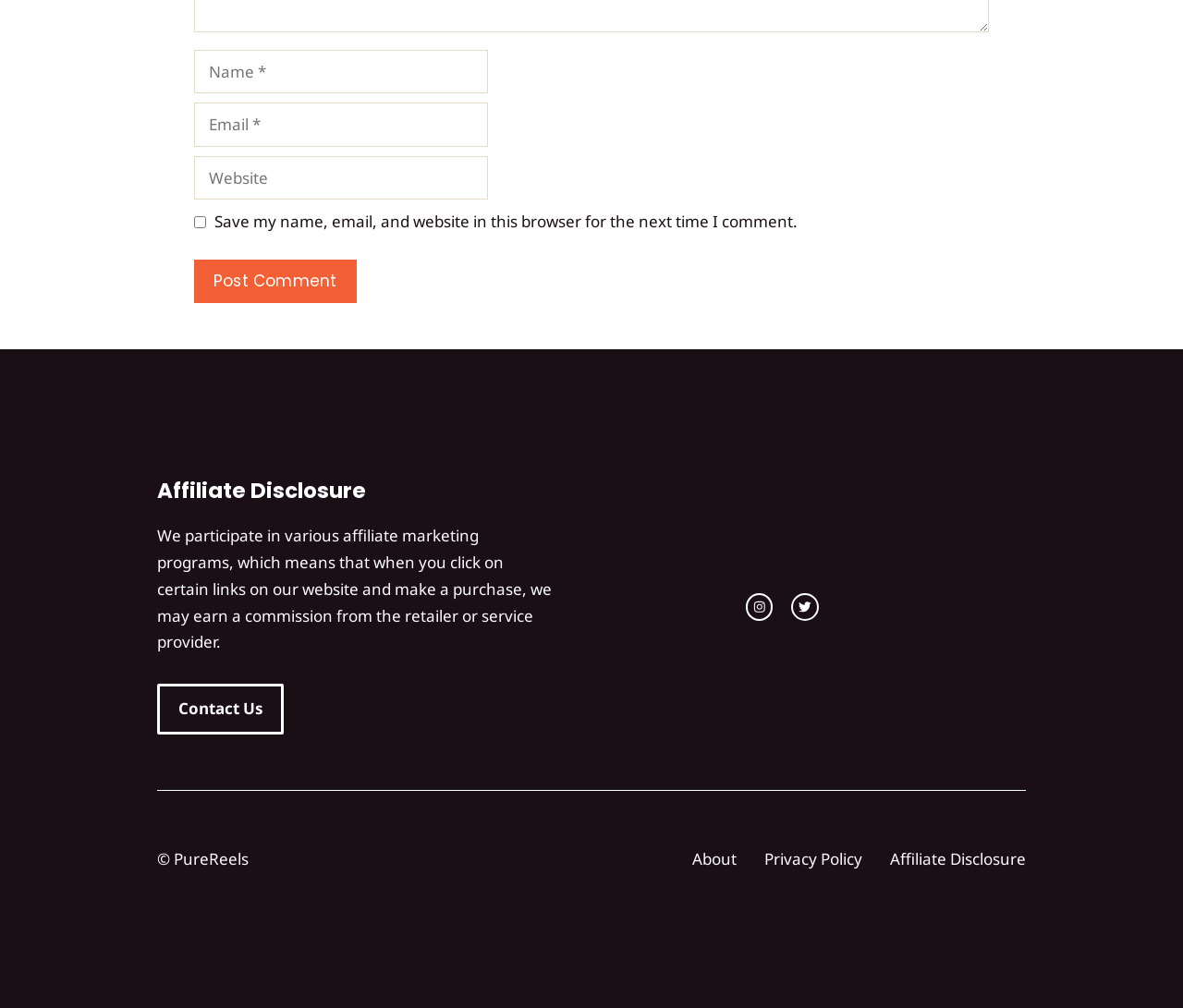Given the element description, predict the bounding box coordinates in the format (top-left x, top-left y, bottom-right x, bottom-right y), using floating point numbers between 0 and 1: parent_node: Comment name="url" placeholder="Website"

[0.164, 0.155, 0.412, 0.198]